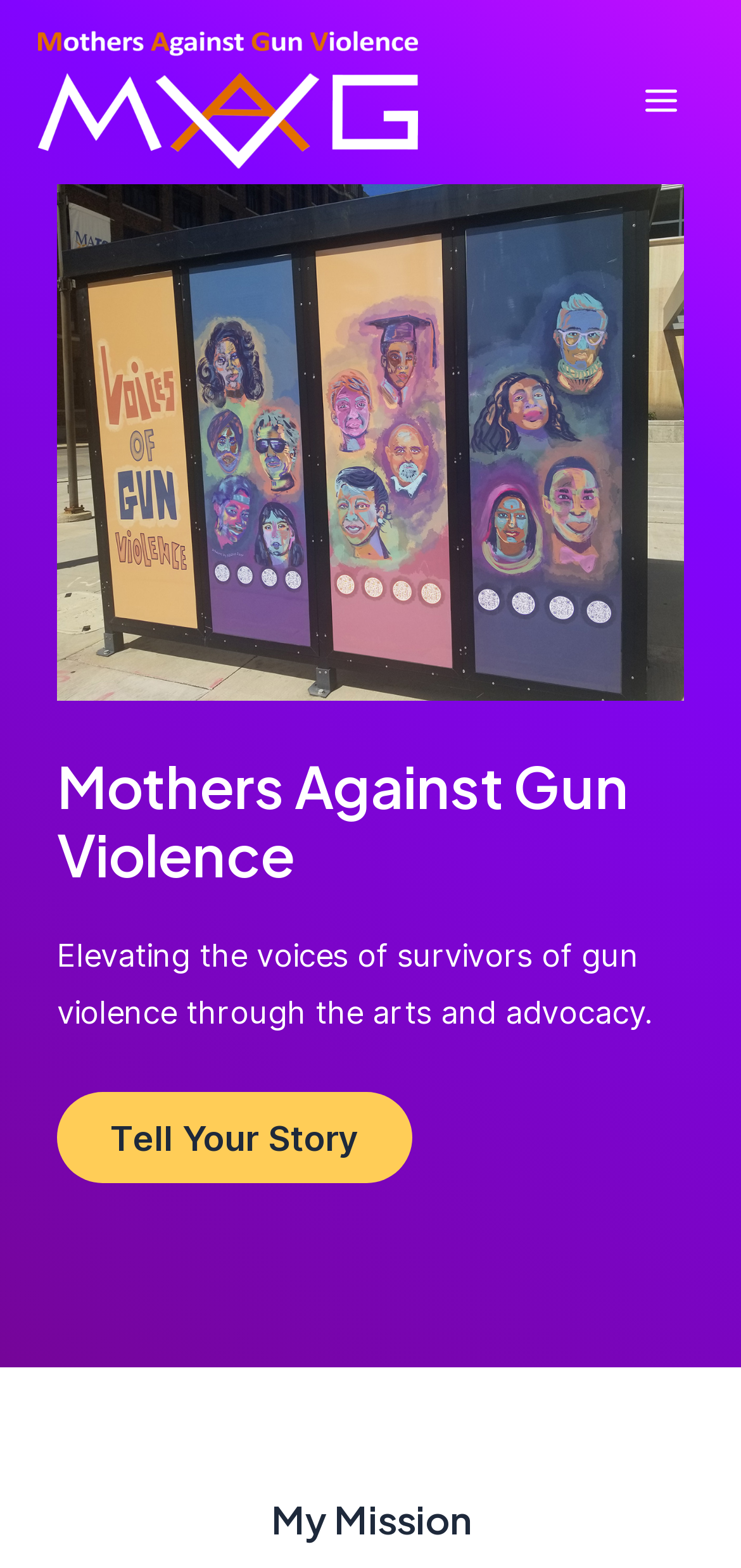Refer to the image and provide a thorough answer to this question:
What is the main purpose of the organization?

The main purpose of the organization can be found in the middle of the webpage, where it is written as 'Elevating the voices of survivors of gun violence through the arts and advocacy.' This sentence is a static text element and provides a brief description of the organization's mission.